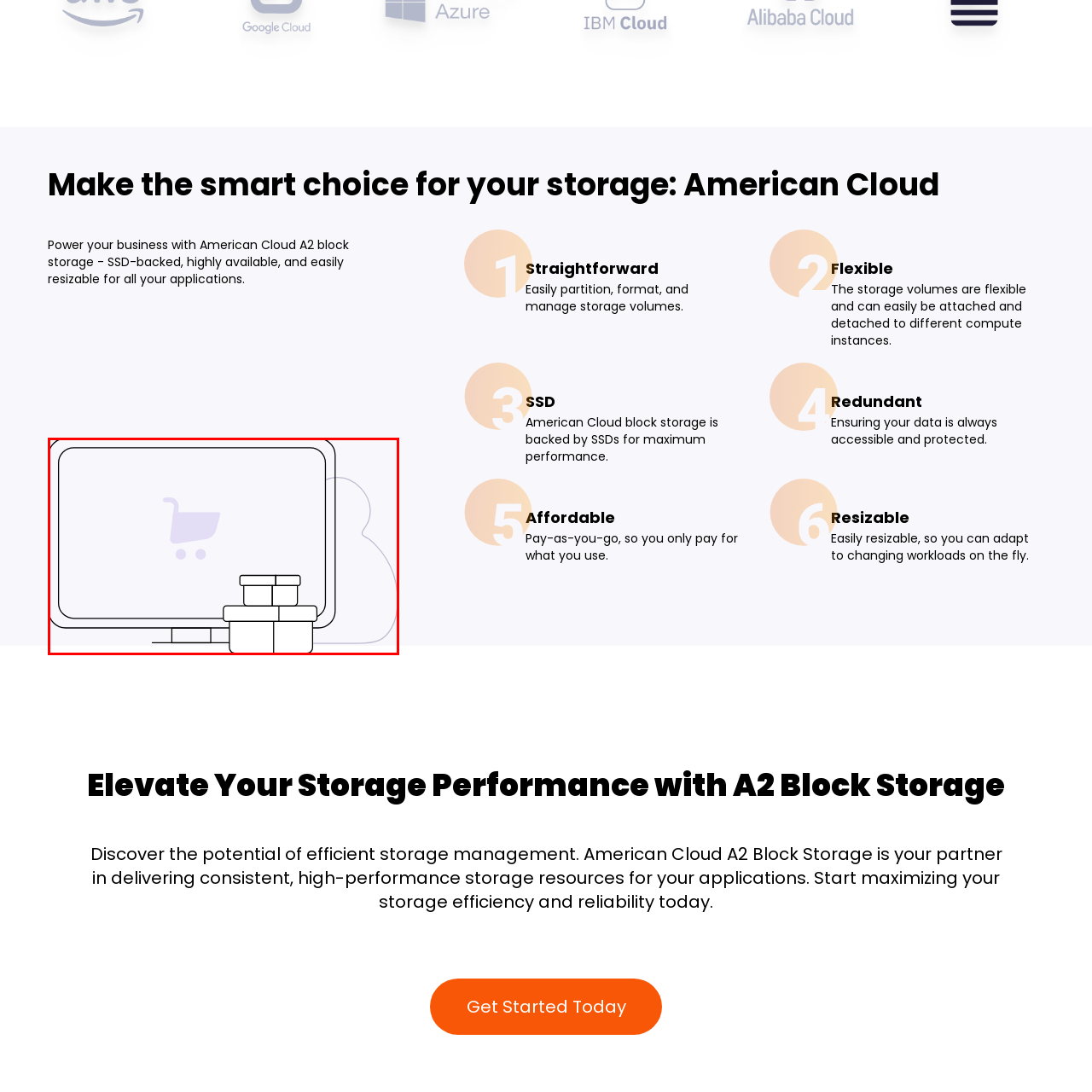What do the stylized elements below the device represent?
Look at the image contained within the red bounding box and provide a detailed answer based on the visual details you can infer from it.

The stylized elements resembling storage containers below the device visually represent storage solutions or cloud storage options, emphasizing the theme of cloud computing.